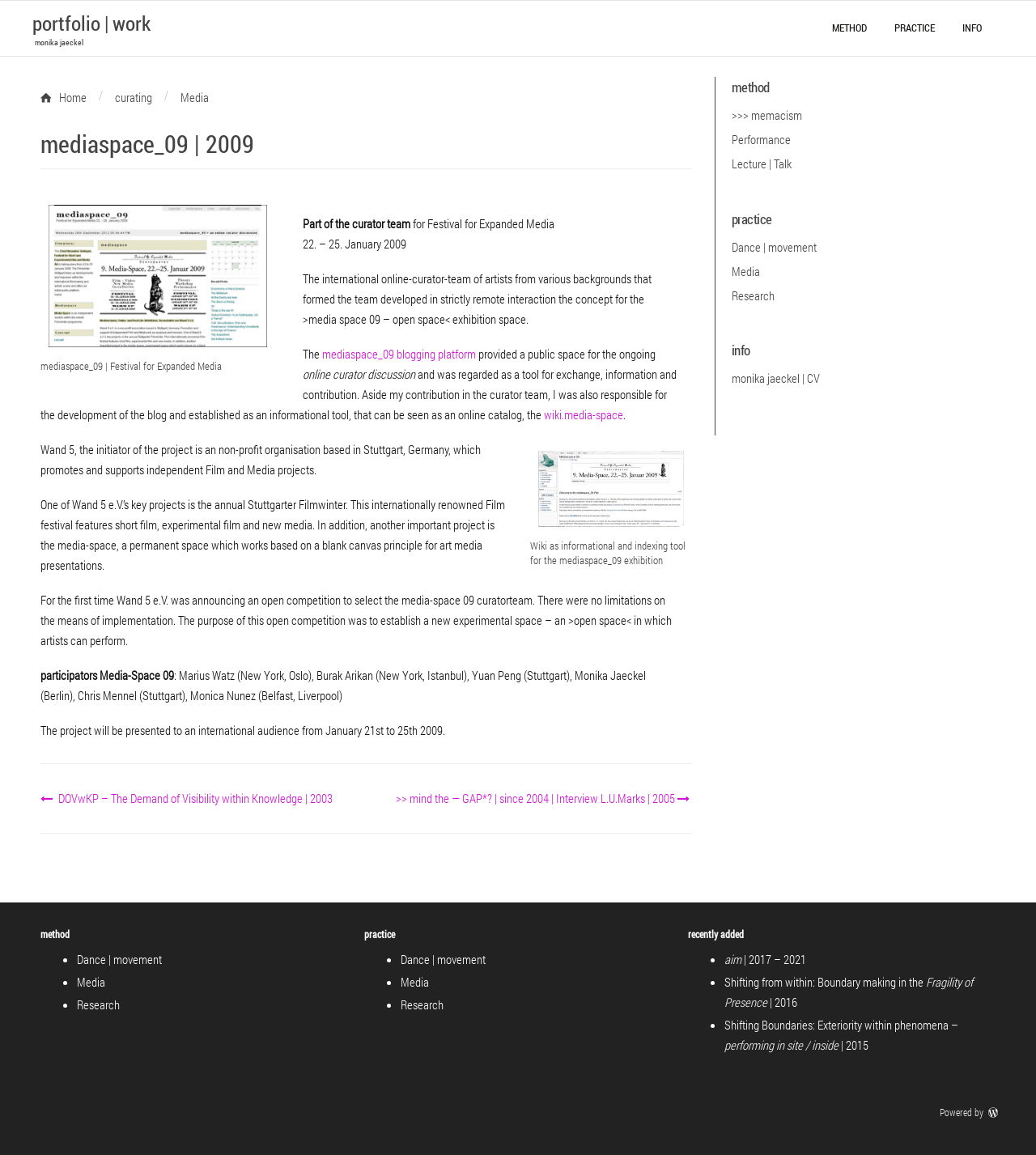What is the purpose of the wiki.media-space mentioned on the webpage?
Please respond to the question with a detailed and thorough explanation.

I found the answer by reading the static text element with bounding box coordinates [0.039, 0.316, 0.653, 0.365], which states 'I was also responsible for the development of the blog and established as an informational tool, that can be seen as an online catalog, the'.